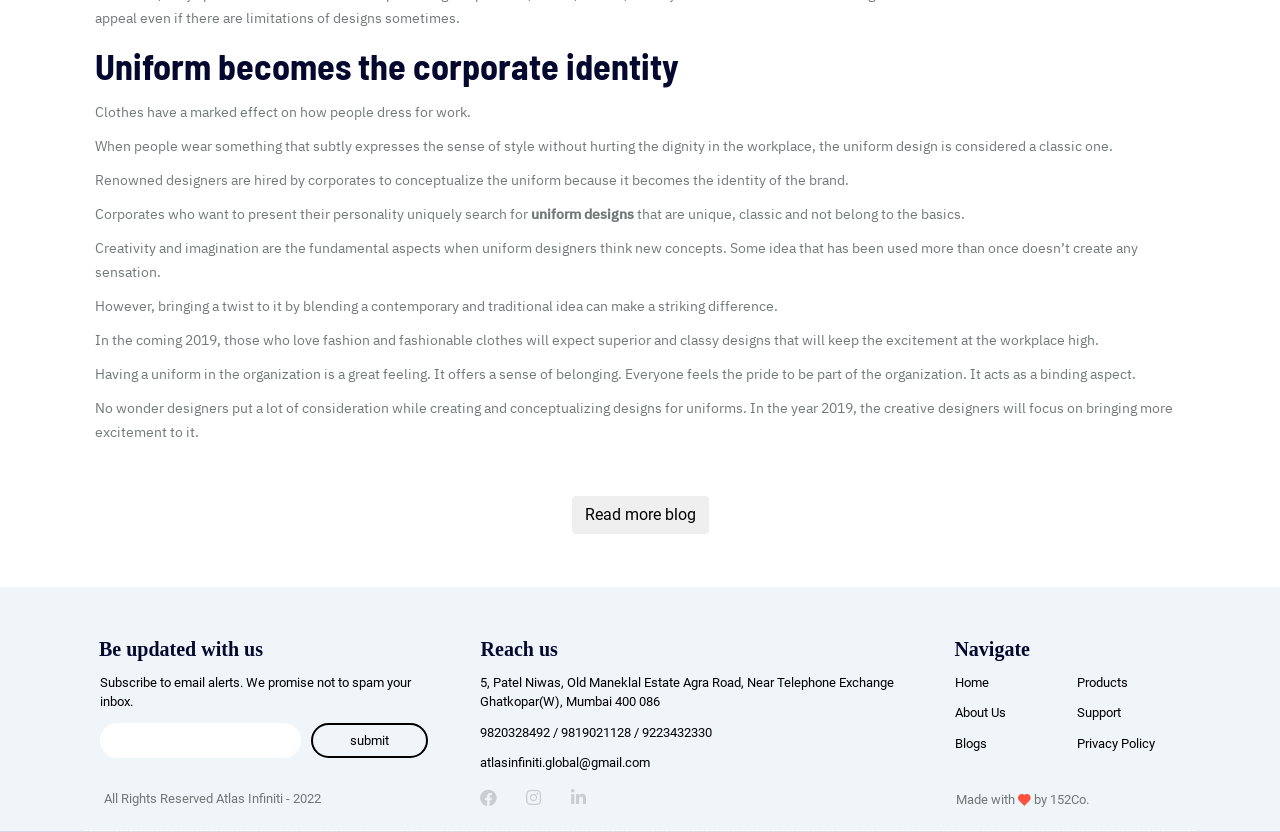Identify the bounding box coordinates of the element to click to follow this instruction: 'Click the 'About Us' link'. Ensure the coordinates are four float values between 0 and 1, provided as [left, top, right, bottom].

[0.746, 0.848, 0.786, 0.866]